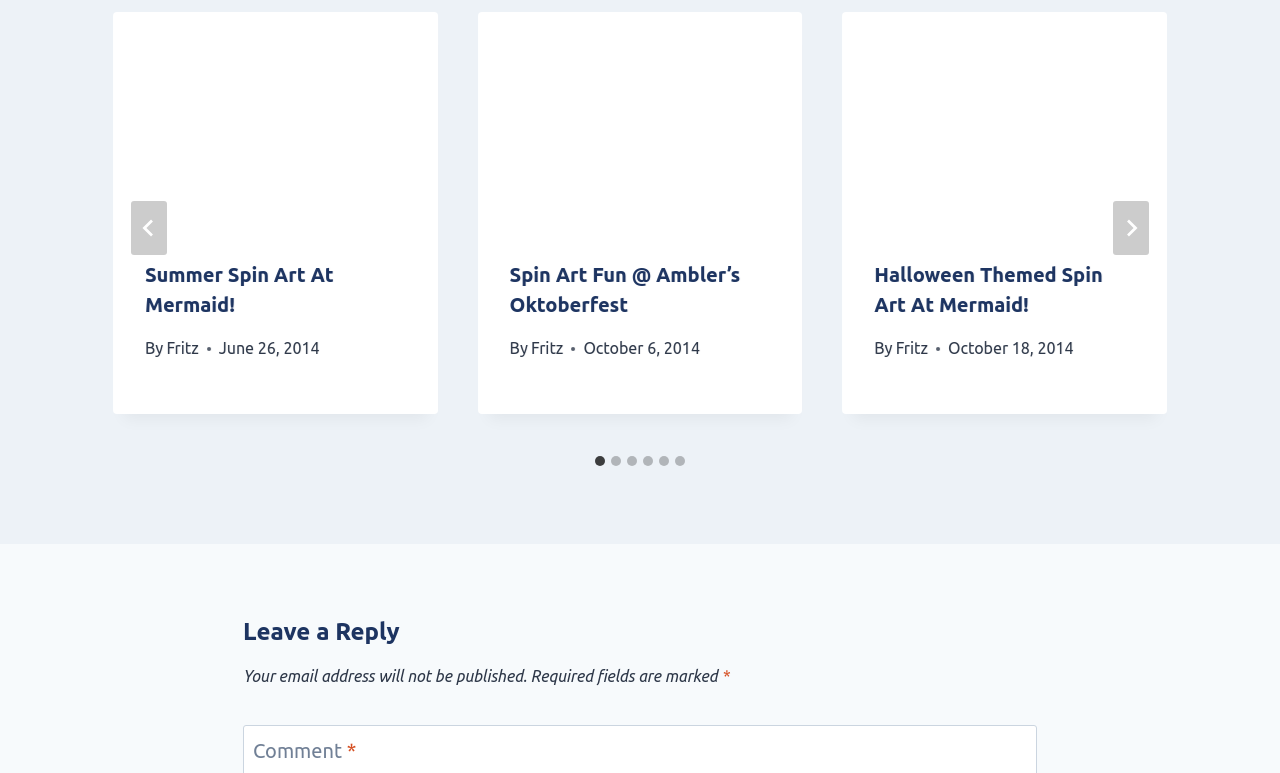Refer to the image and provide an in-depth answer to the question: 
What is the purpose of the 'Go to last slide' button?

The 'Go to last slide' button is located at the top left of the webpage, and its bounding box coordinates are [0.102, 0.26, 0.13, 0.33]. It is a control for the splide01-track element, which suggests that it is used to navigate to the last slide of a presentation or slideshow.